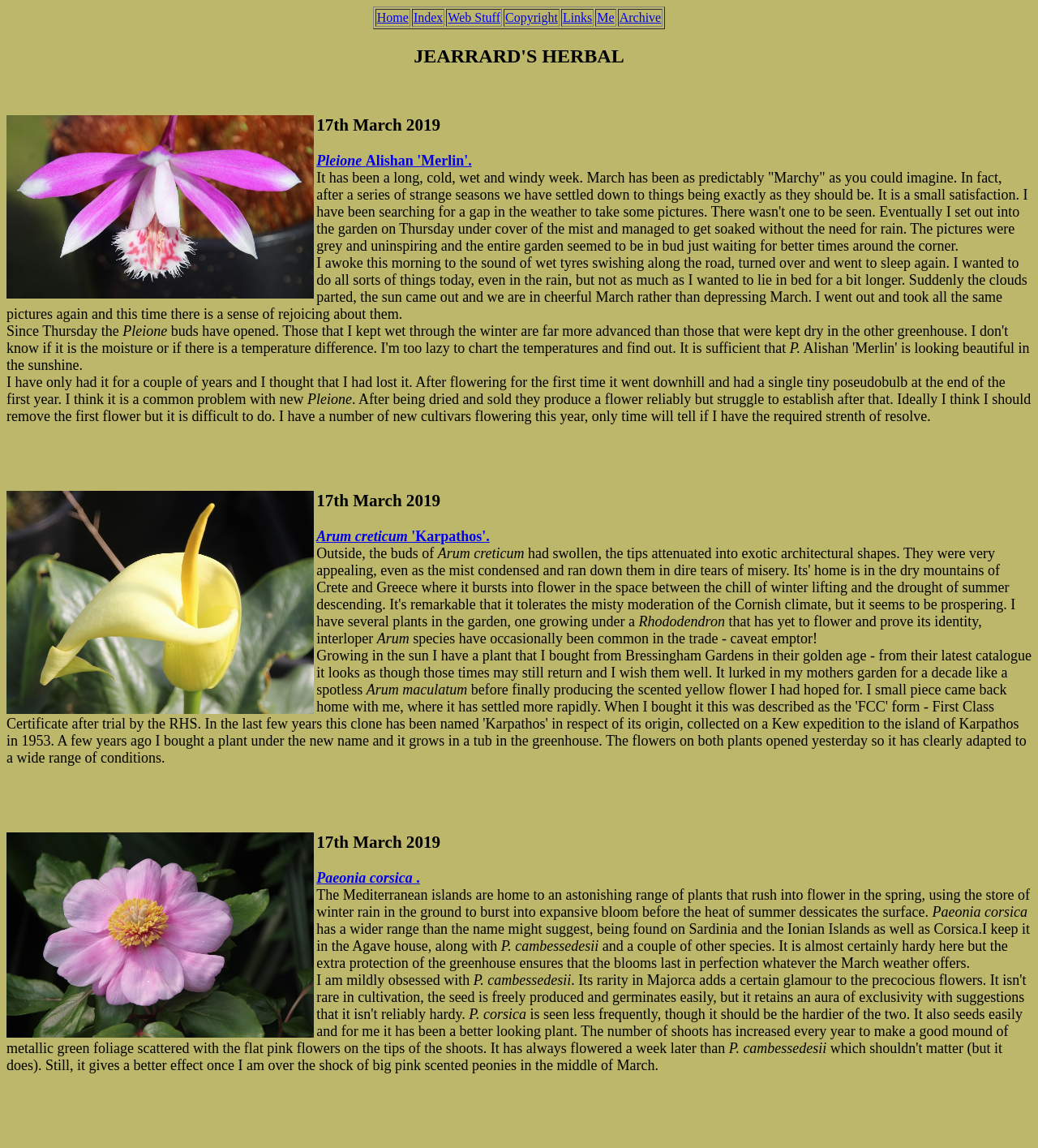What is the date mentioned in the webpage?
Look at the screenshot and give a one-word or phrase answer.

17th March 2019